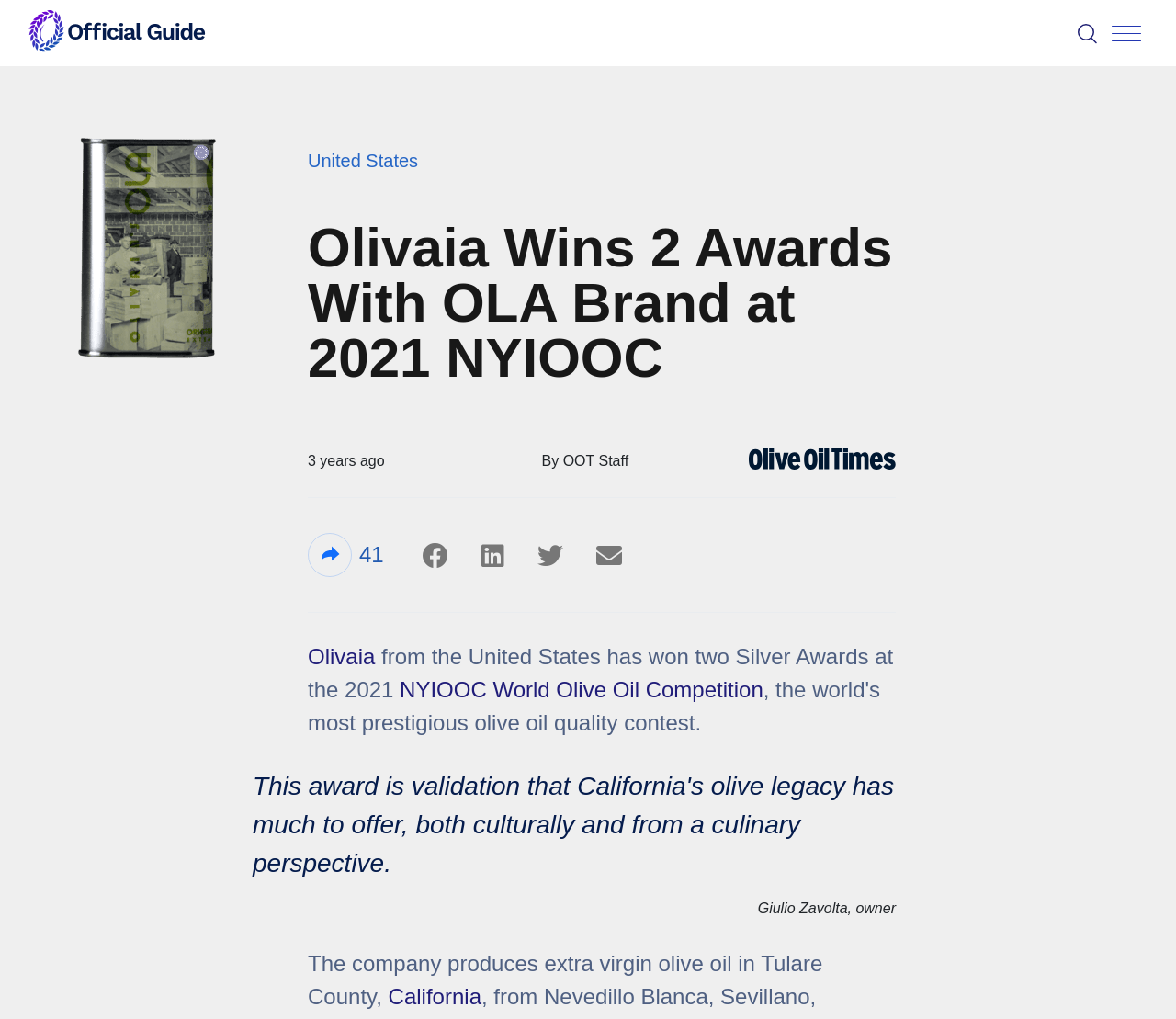Please identify the bounding box coordinates of the element's region that should be clicked to execute the following instruction: "Read about Olivaia". The bounding box coordinates must be four float numbers between 0 and 1, i.e., [left, top, right, bottom].

[0.262, 0.632, 0.319, 0.657]